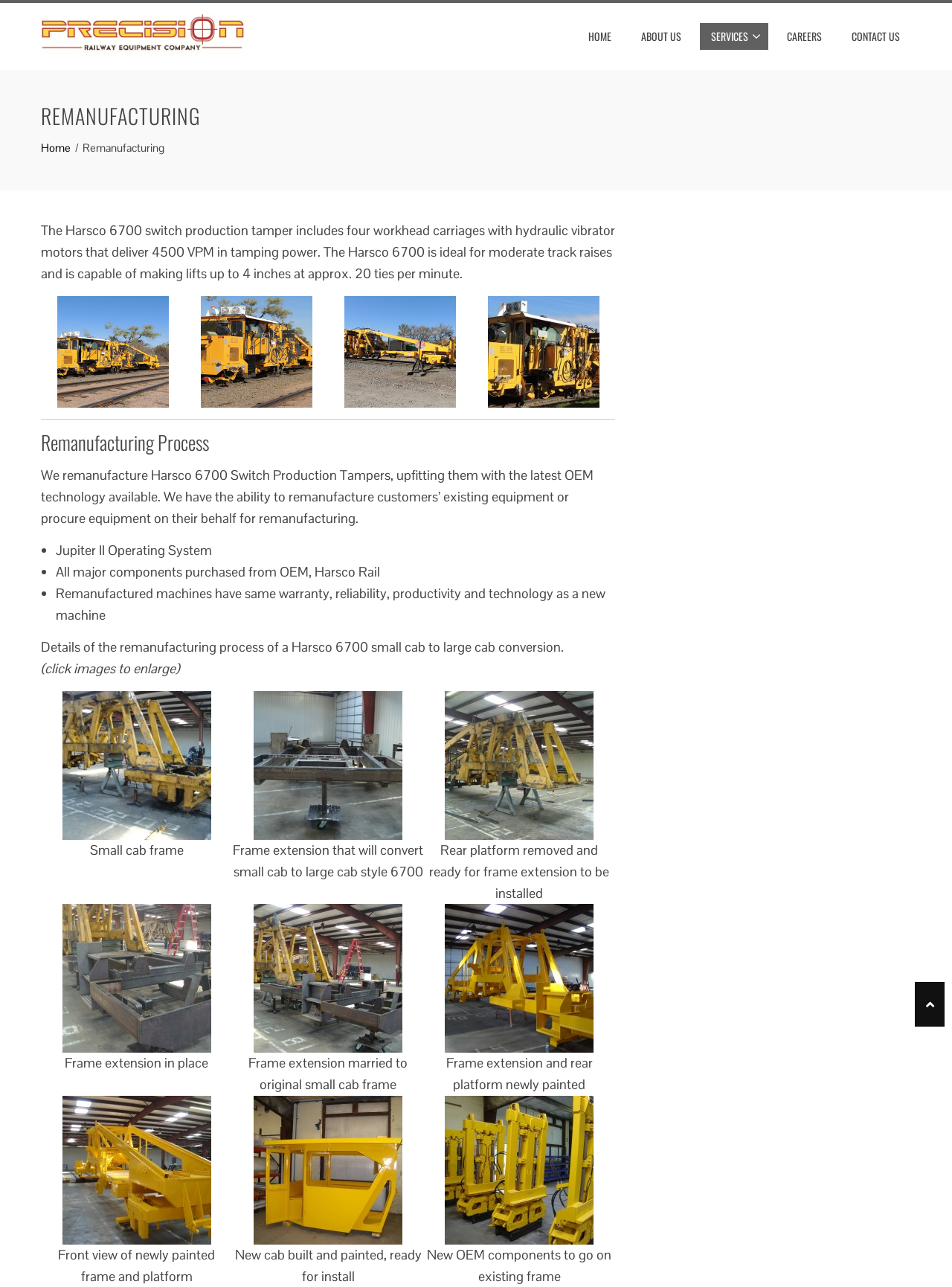For the given element description aria-describedby="gallery-2-94", determine the bounding box coordinates of the UI element. The coordinates should follow the format (top-left x, top-left y, bottom-right x, bottom-right y) and be within the range of 0 to 1.

[0.065, 0.587, 0.222, 0.6]